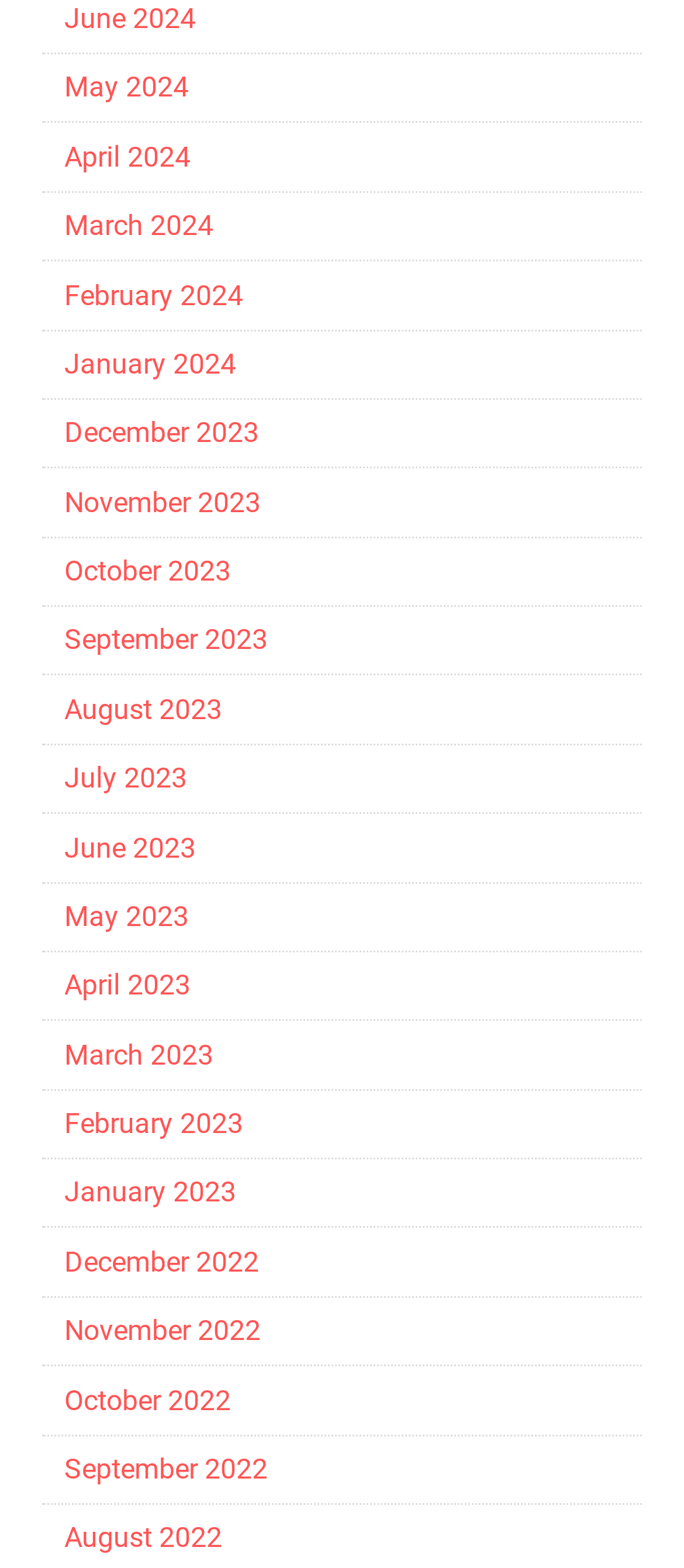Identify the bounding box coordinates for the region of the element that should be clicked to carry out the instruction: "Click on the 'Wellness' link". The bounding box coordinates should be four float numbers between 0 and 1, i.e., [left, top, right, bottom].

None